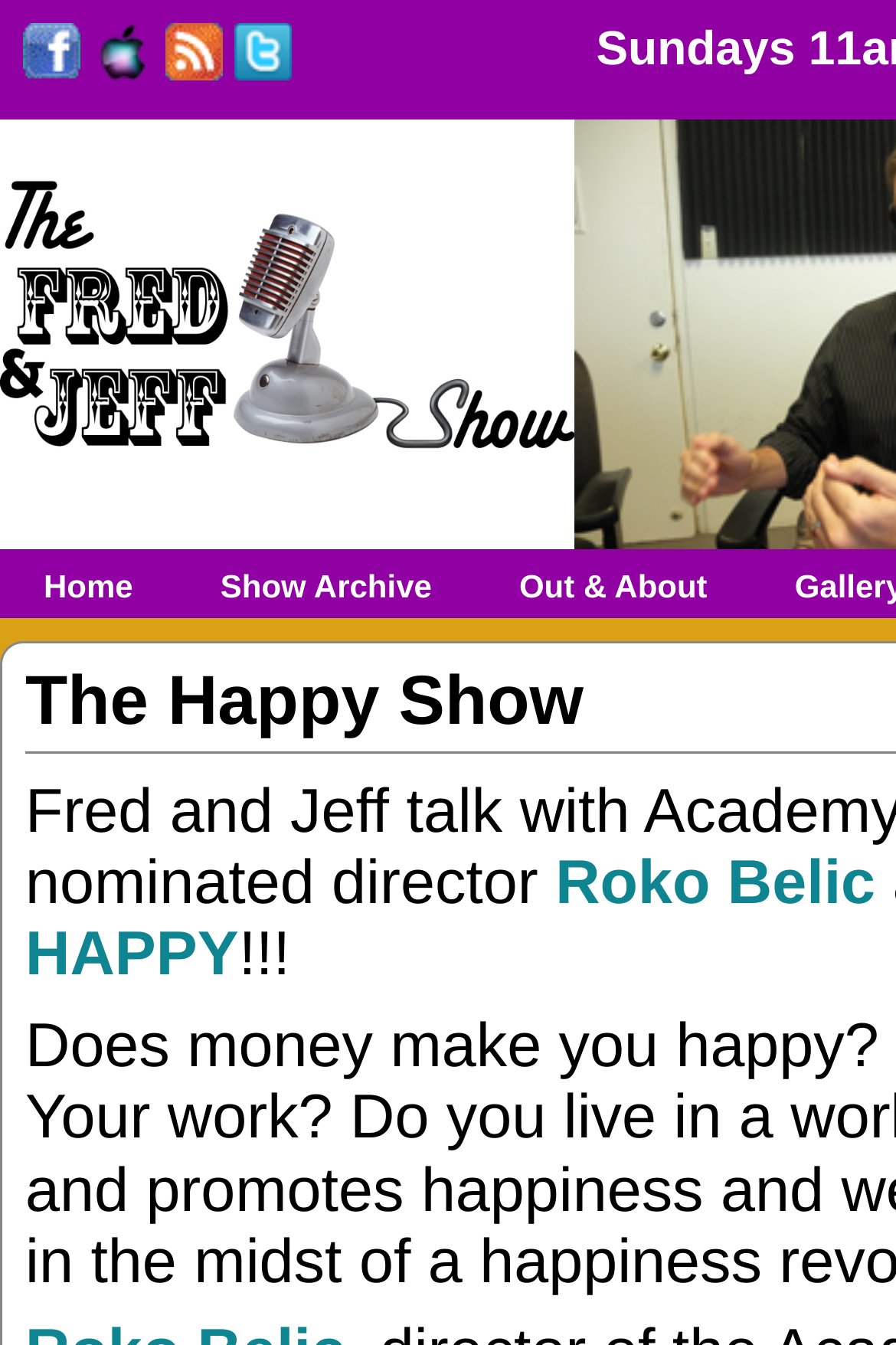Please mark the clickable region by giving the bounding box coordinates needed to complete this instruction: "Go to Show Archive".

[0.236, 0.408, 0.492, 0.459]